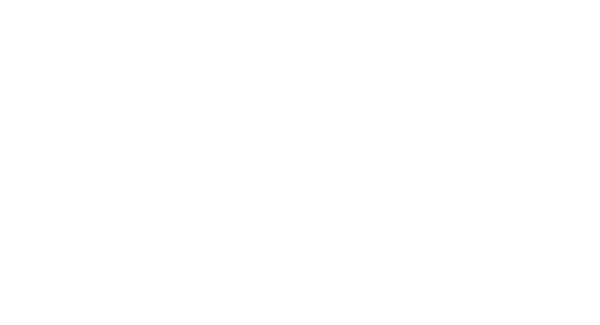Compose a detailed narrative for the image.

The image showcases a vibrant yellow cricket tennis ball from the "Sun Fly Cricket" brand. This single pack includes a high-quality, durable tennis ball specifically designed for cricket enthusiasts. The bright color enhances visibility during play, making it an ideal choice for both practice and recreational games. The product is presented as part of a special offer, with the original price marked at ₹60, now available for just ₹39, appealing to budget-conscious customers. With a SKU of 2847732428, this item falls under the "Sports & Outdoor" category, making it a great addition for anyone looking to enjoy outdoor activities.